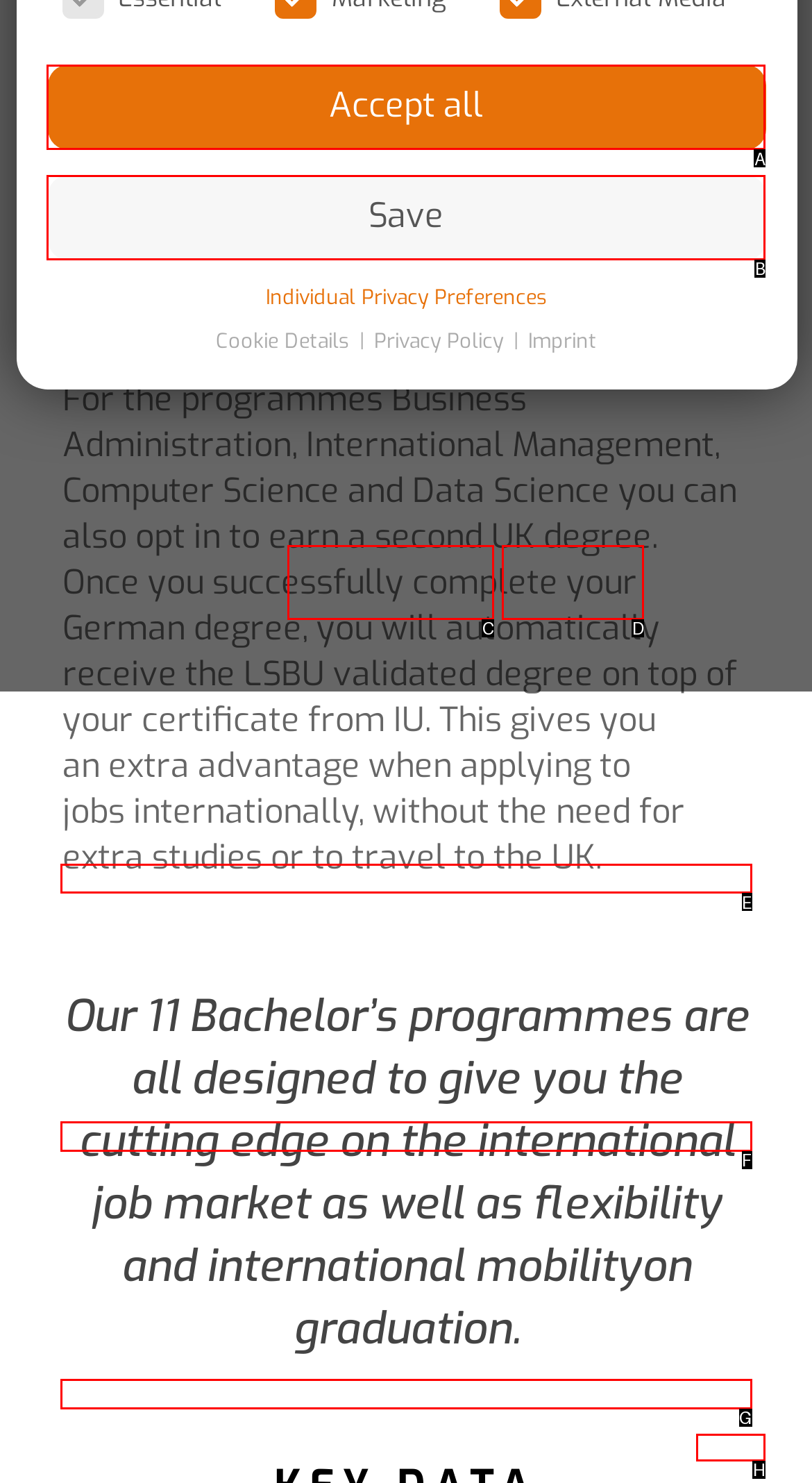Choose the HTML element that aligns with the description: Imprint. Indicate your choice by stating the letter.

H